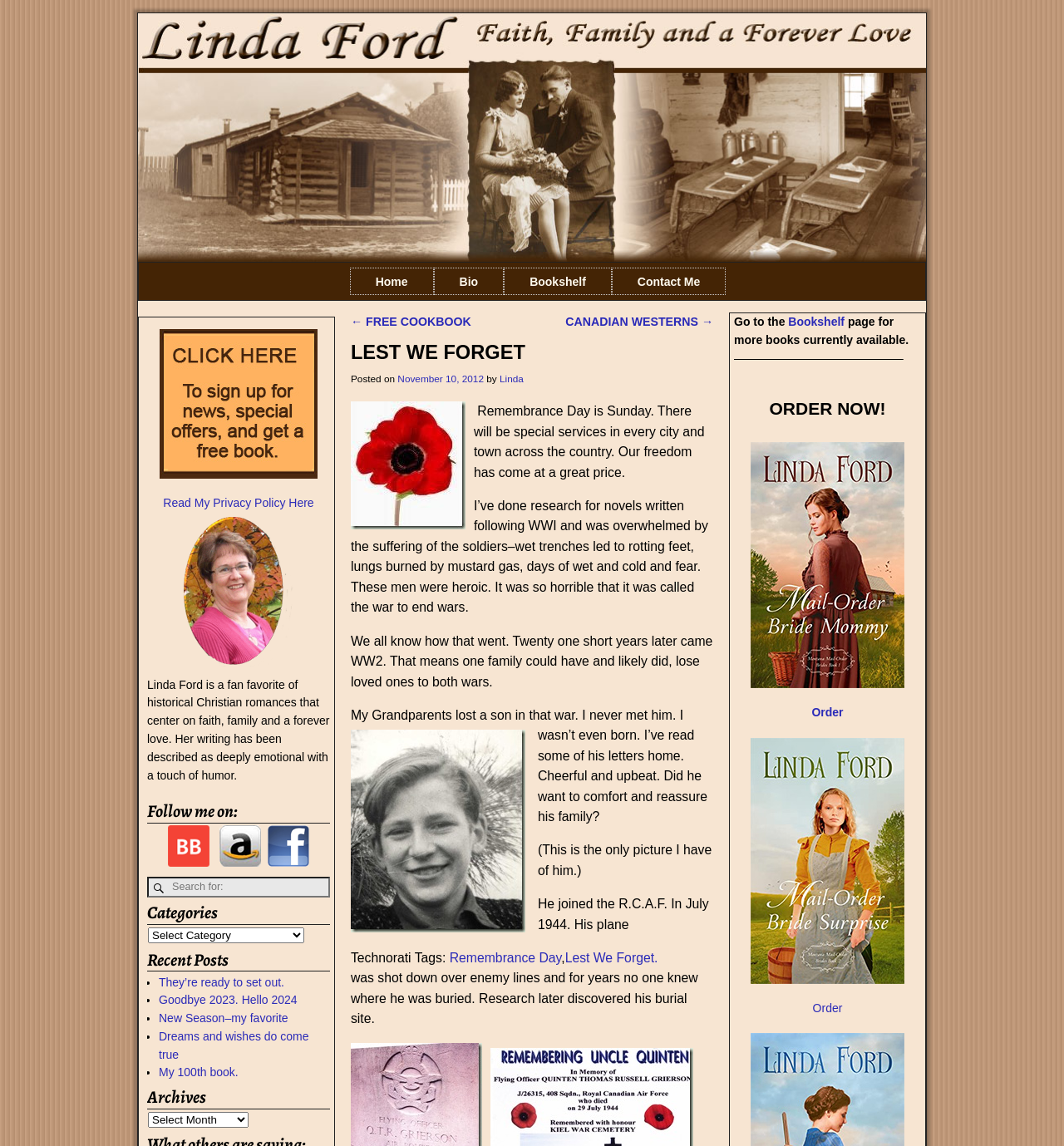Elaborate on the information and visuals displayed on the webpage.

This webpage is about Linda Ford, an author of historical Christian romances. At the top, there is a navigation menu with links to "Home", "Bio", "Bookshelf", and "Contact Me". Below the navigation menu, there is a post navigation section with links to "FREE COOKBOOK" and "CANADIAN WESTERNS".

The main content of the webpage is a blog post titled "LEST WE FORGET" with a poppy image on the left side. The post is about Remembrance Day and the author's personal connection to it, as her grandparents lost a son in World War II. The post includes several paragraphs of text, an image of the author's uncle, and a few links to related tags.

On the right side of the webpage, there are several sections, including a brief bio of the author, a "Follow me on" section with links to social media, a search bar, a "Categories" section, a "Recent Posts" section with links to several recent blog posts, and an "Archives" section.

At the bottom of the webpage, there is a section promoting the author's books, with links to the "Bookshelf" page and images of two book covers, "Mail Order Bride Mommy" and "Mail Order Bride Surprise", along with "Order" links.